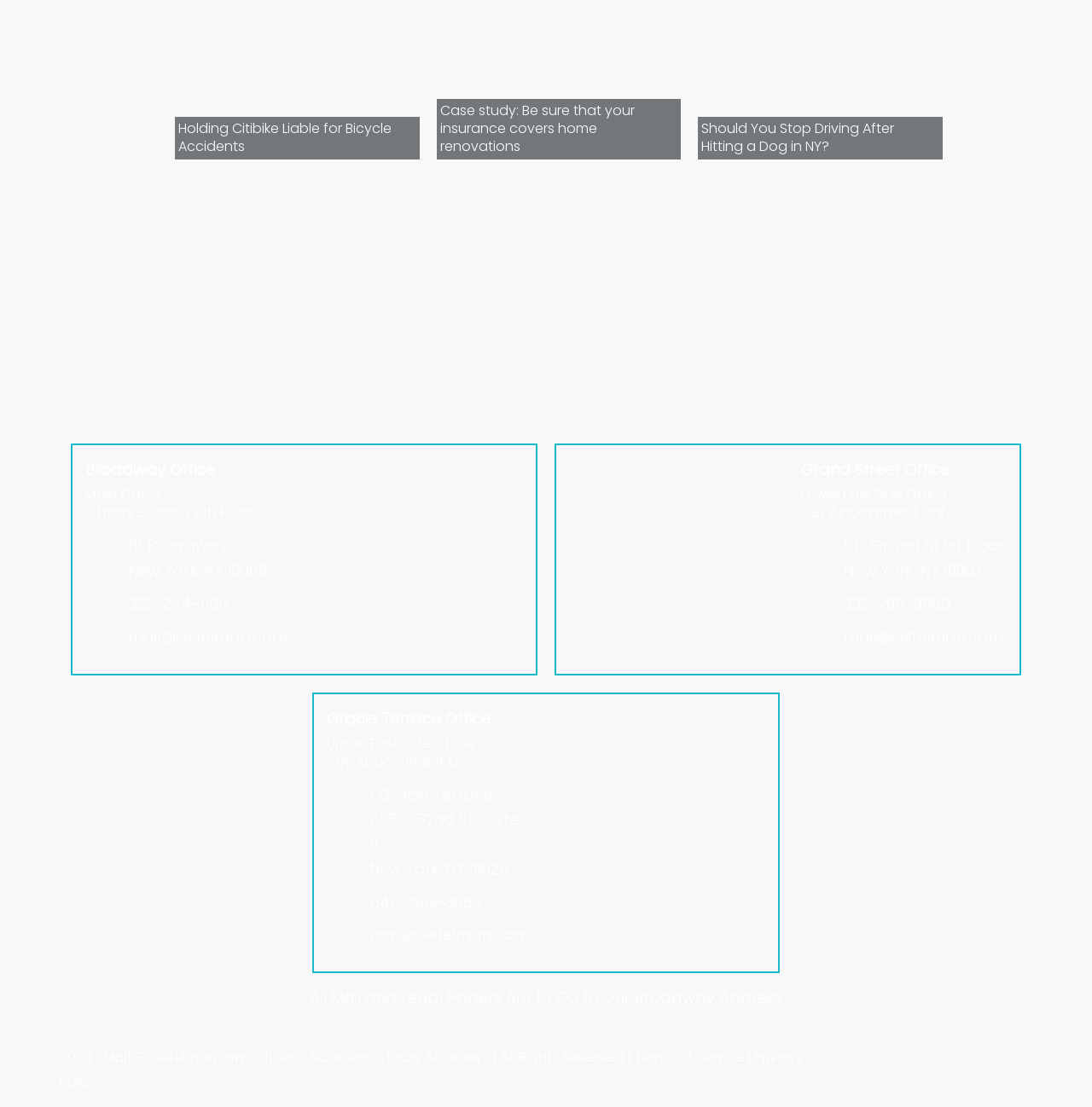Provide the bounding box coordinates of the UI element this sentence describes: "mail@seitelman.com".

[0.753, 0.565, 0.918, 0.587]